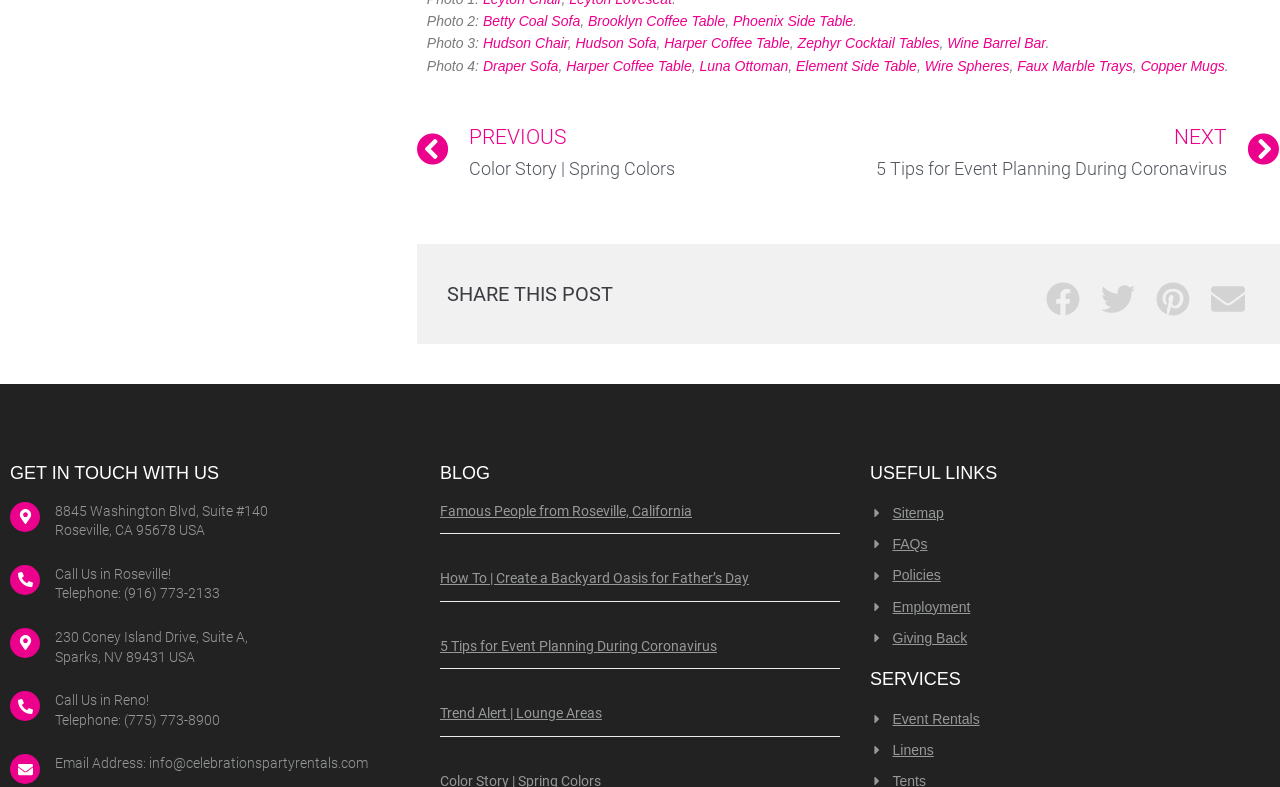Please analyze the image and give a detailed answer to the question:
What is the title of the first photo?

The first photo is labeled as 'Photo 2:' which is a static text element with bounding box coordinates [0.333, 0.017, 0.377, 0.037].